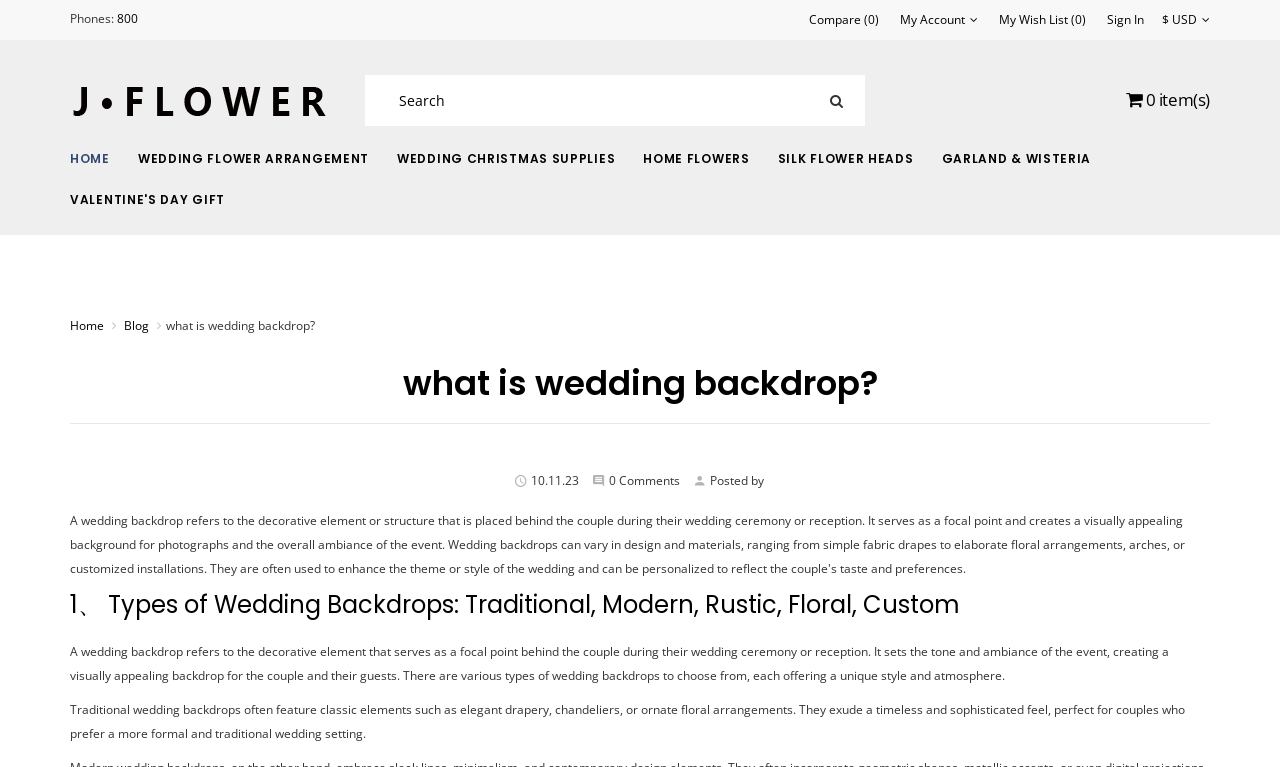Highlight the bounding box coordinates of the element you need to click to perform the following instruction: "Search for something."

[0.285, 0.098, 0.676, 0.164]